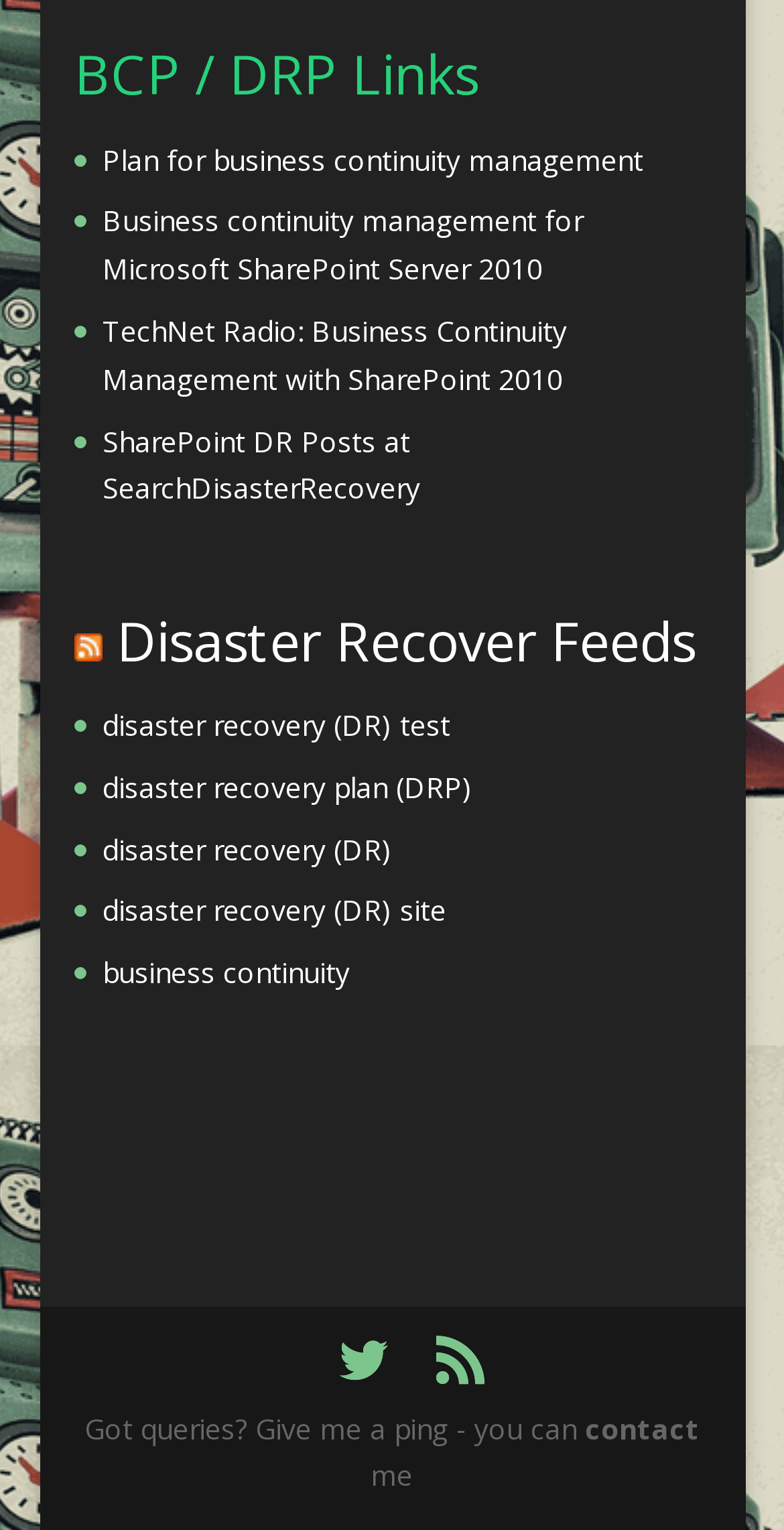Please determine the bounding box coordinates of the element to click in order to execute the following instruction: "Click on 'Plan for business continuity management'". The coordinates should be four float numbers between 0 and 1, specified as [left, top, right, bottom].

[0.131, 0.092, 0.821, 0.116]